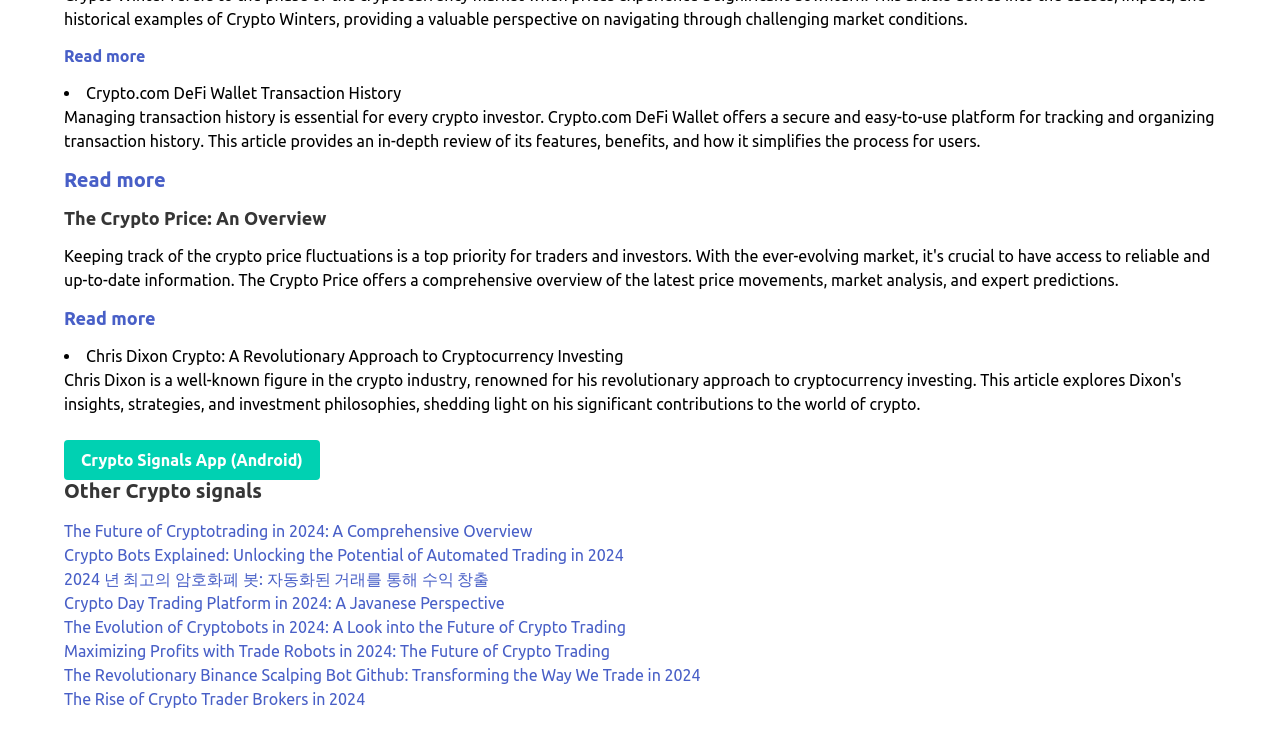What is the main topic of the article?
Please provide a single word or phrase as your answer based on the screenshot.

Crypto.com DeFi Wallet